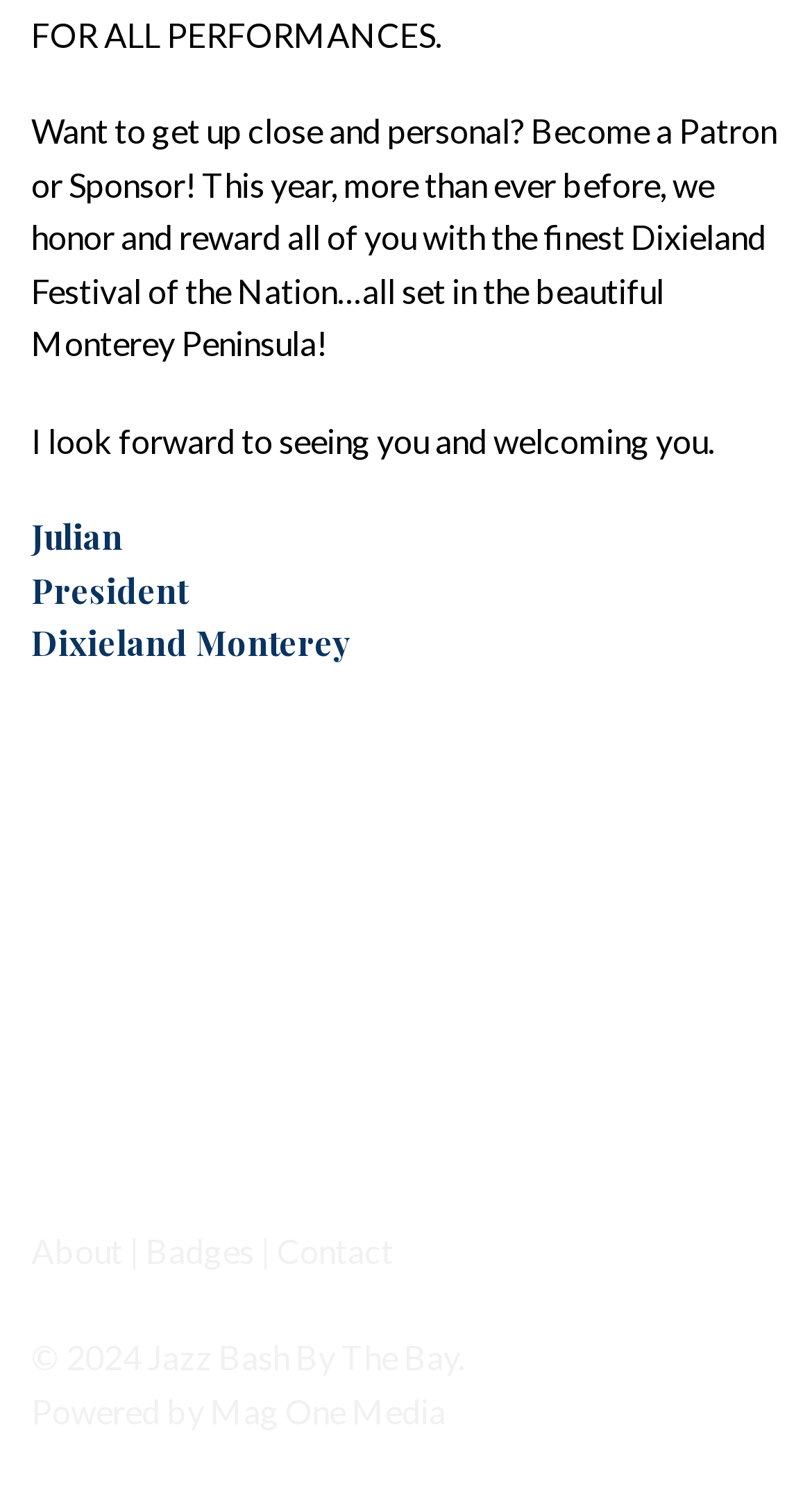Answer succinctly with a single word or phrase:
What is the location of the festival?

Monterey Peninsula